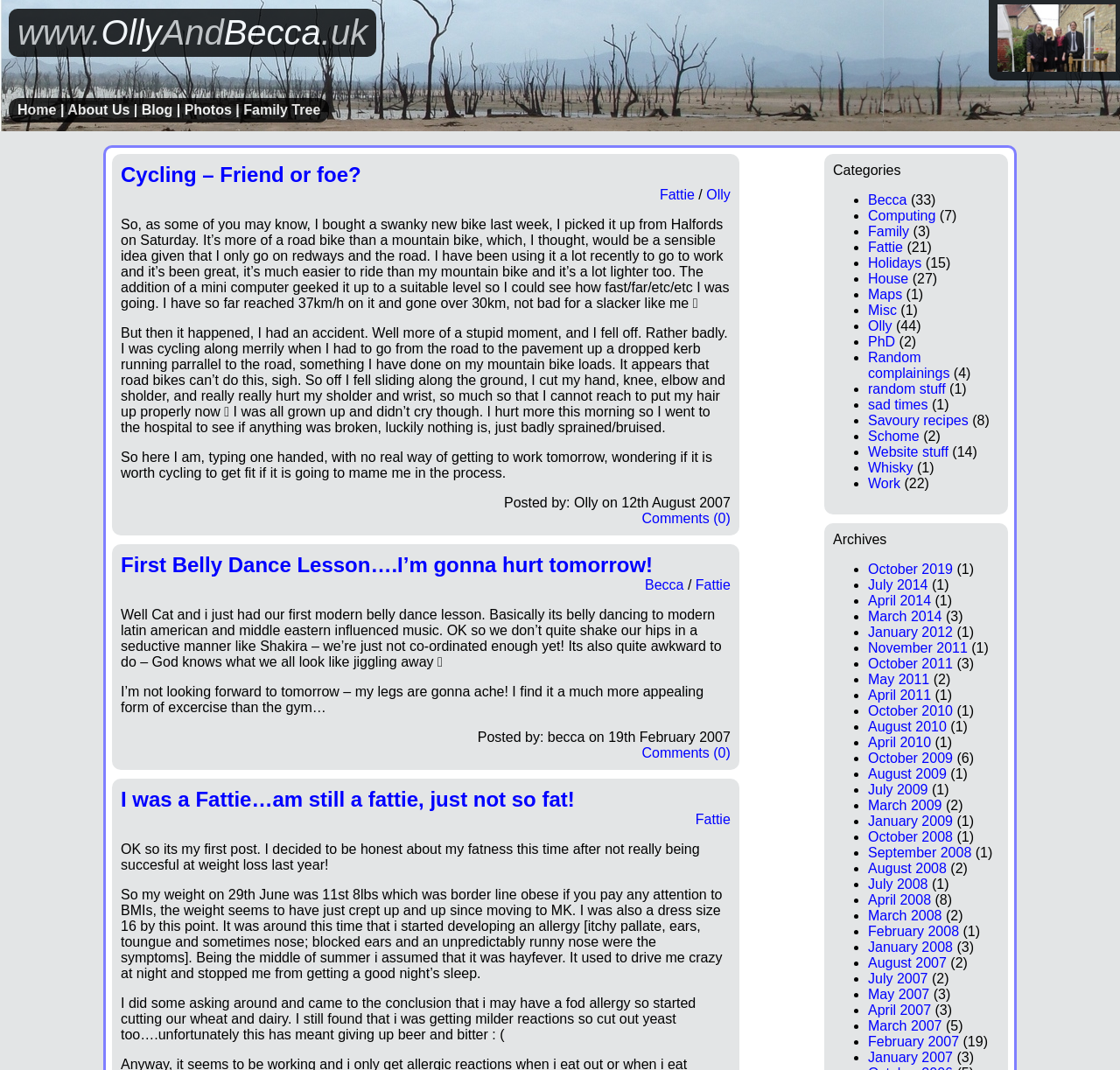Create an in-depth description of the webpage, covering main sections.

This webpage is a blog titled "OllyAndBecca | Blog | Cycling – Friend or foe?" with a navigation menu at the top. The menu consists of links to "Home", "About Us", "Blog", "Photos", and "Family Tree". Below the menu, there is a heading "Cycling – Friend or foe?" followed by a link to the same title. 

The main content of the page is a blog post about the author's experience with a new road bike. The post is divided into three paragraphs, describing the author's initial excitement about the bike, an accident that occurred while riding it, and the subsequent injuries and concerns. 

To the right of the blog post, there is a section with links to other blog posts, including "First Belly Dance Lesson….I’m gonna hurt tomorrow!", "I was a Fattie…am still a fattie, just not so fat!", and others. Each link is accompanied by the author's name and the date of the post.

Below the blog post, there is a section titled "Categories" with a list of categories, including "Becca", "Computing", "Family", and others. Each category is accompanied by a number in parentheses, indicating the number of posts in that category.

At the top right corner of the page, there is an image with the caption "Nan's funeral".